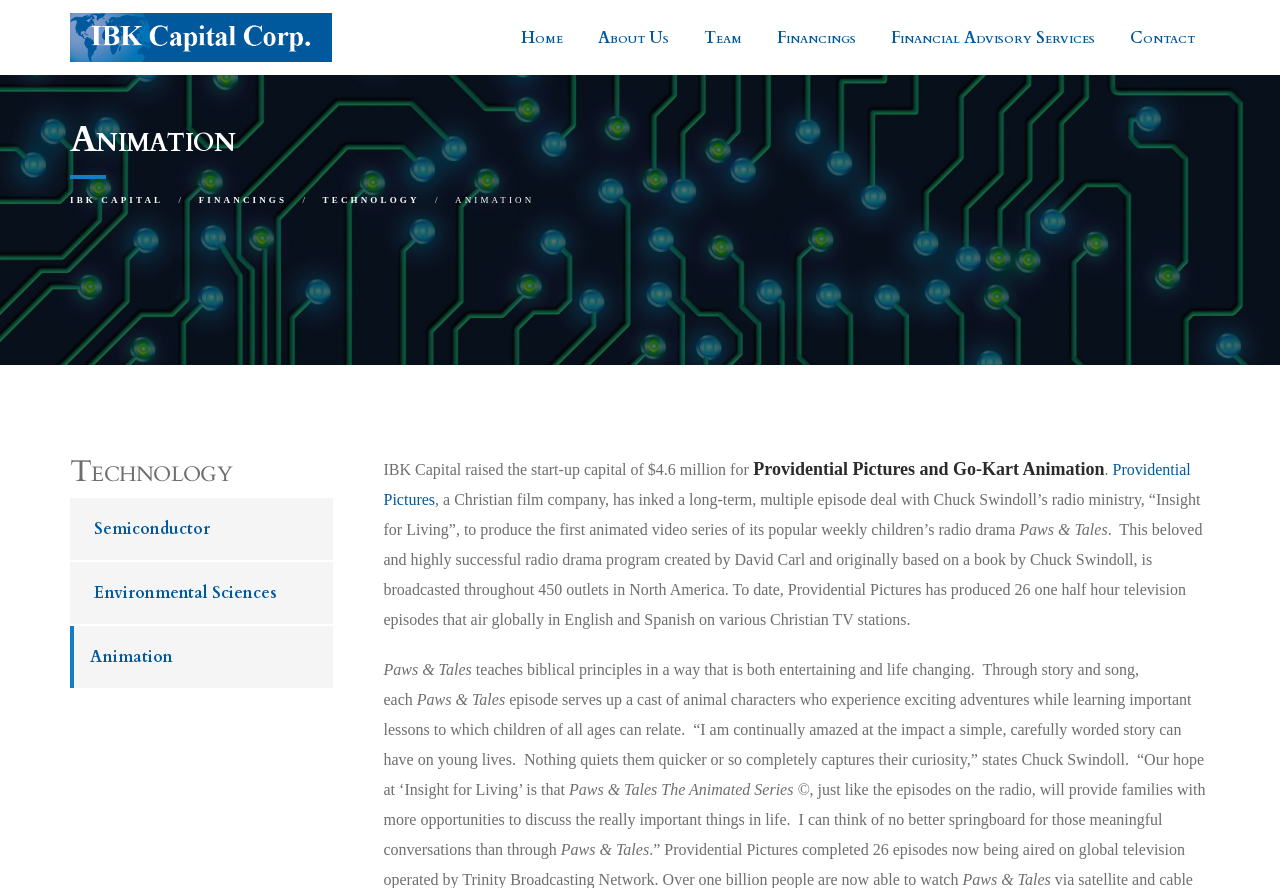What is the name of the radio ministry mentioned?
Use the information from the screenshot to give a comprehensive response to the question.

The name 'Insight for Living' is mentioned as the radio ministry of Chuck Swindoll, with which Providential Pictures has inked a long-term deal to produce an animated video series.